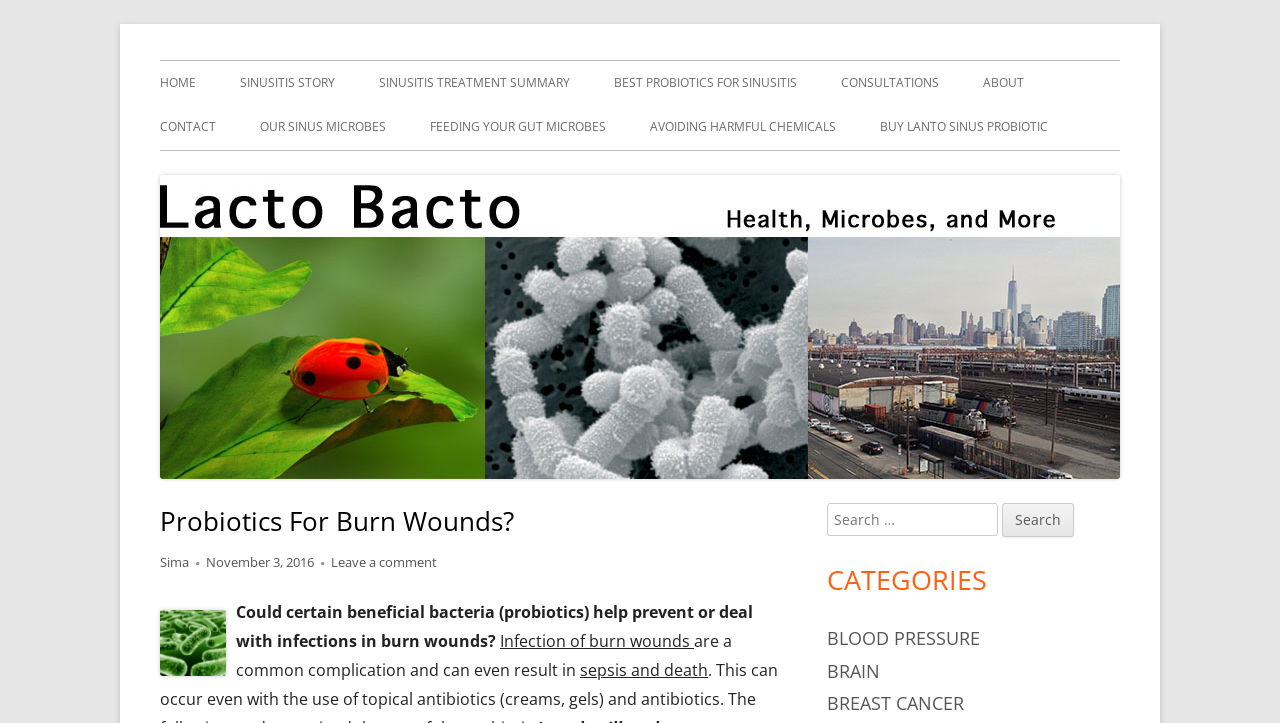Highlight the bounding box coordinates of the element that should be clicked to carry out the following instruction: "Explore the 'Rent to Own Furniture' option". The coordinates must be given as four float numbers ranging from 0 to 1, i.e., [left, top, right, bottom].

None